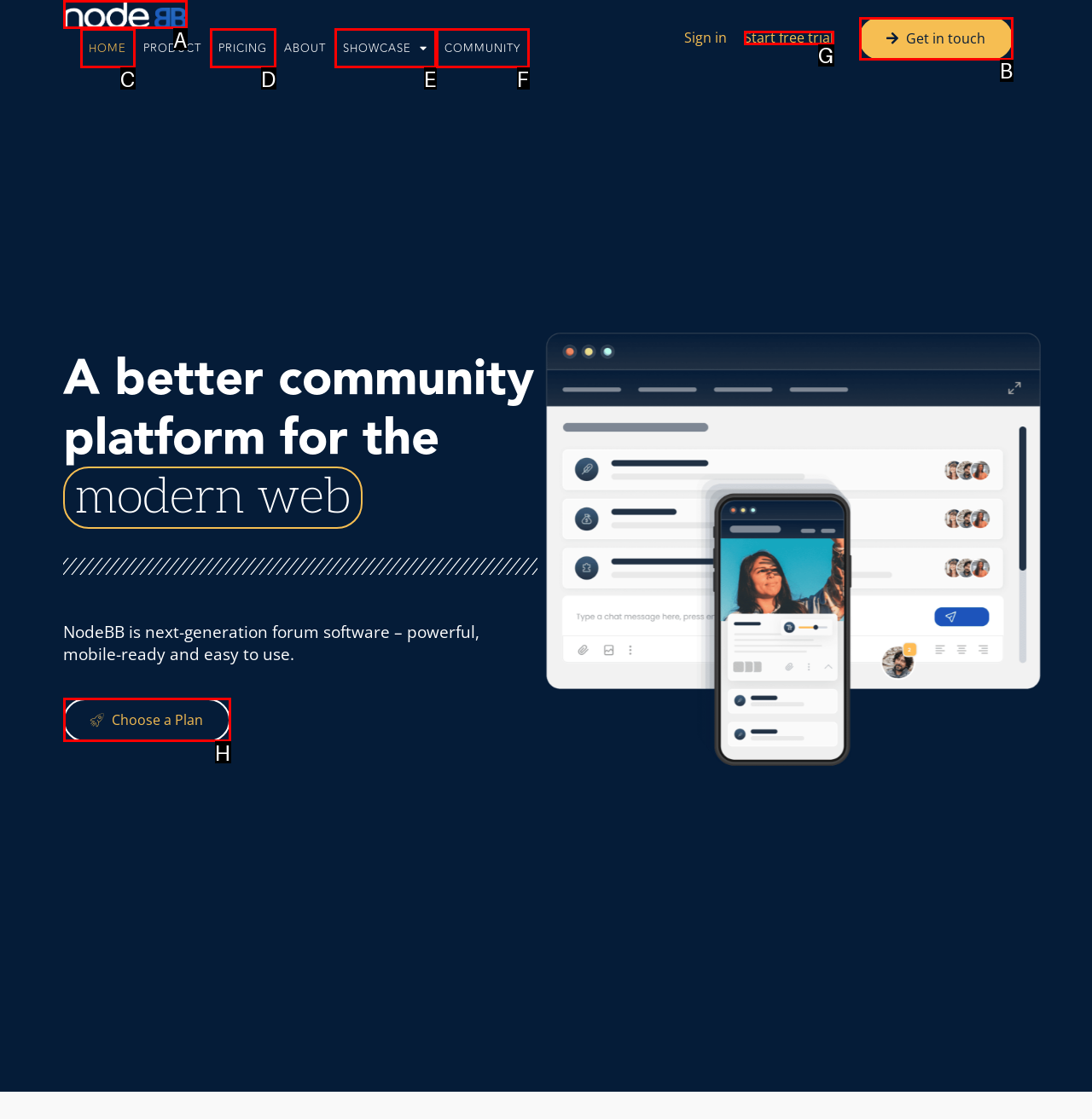Using the description: Choose a Plan, find the HTML element that matches it. Answer with the letter of the chosen option.

H